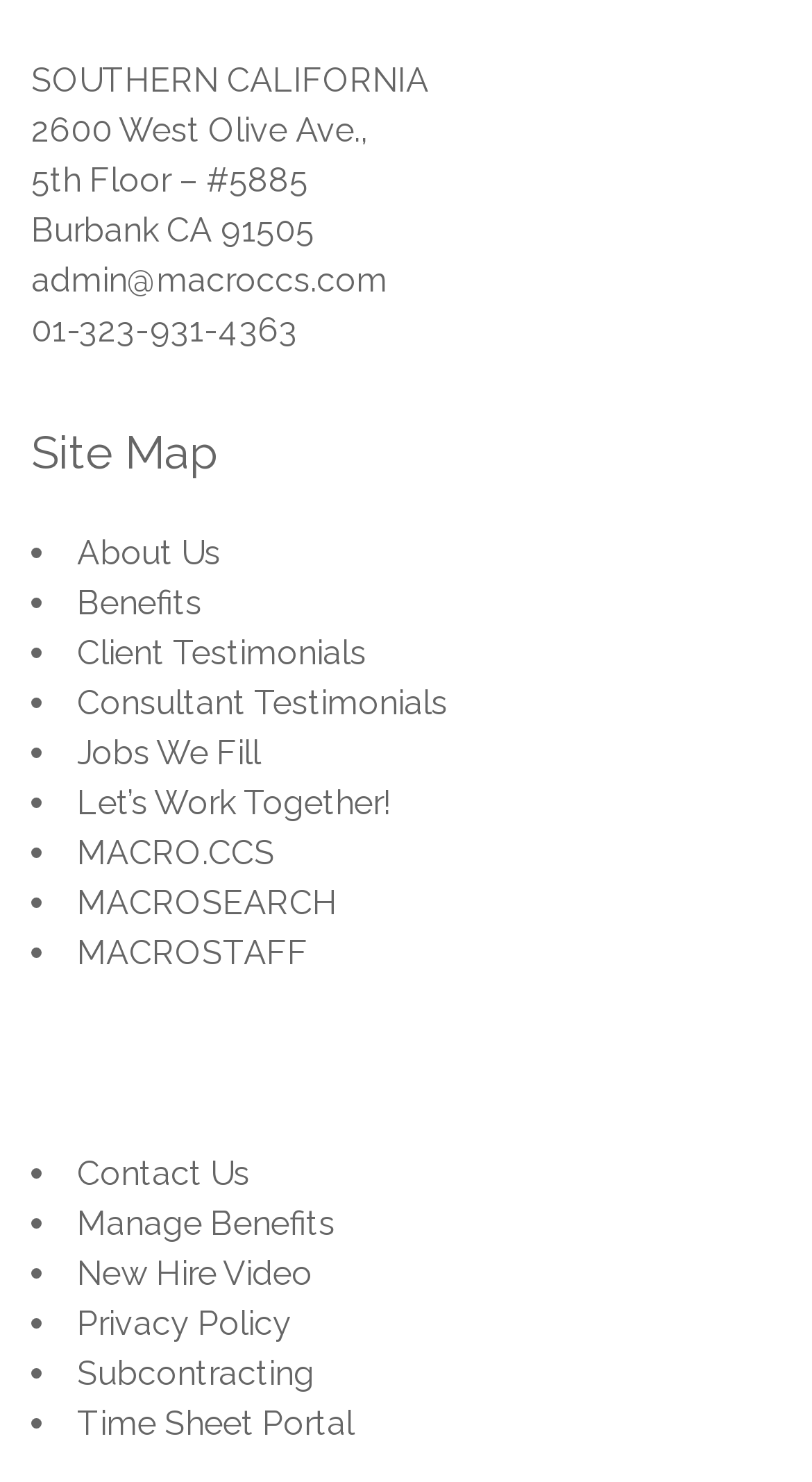Please specify the bounding box coordinates for the clickable region that will help you carry out the instruction: "Visit Time Sheet Portal".

[0.095, 0.948, 0.436, 0.974]